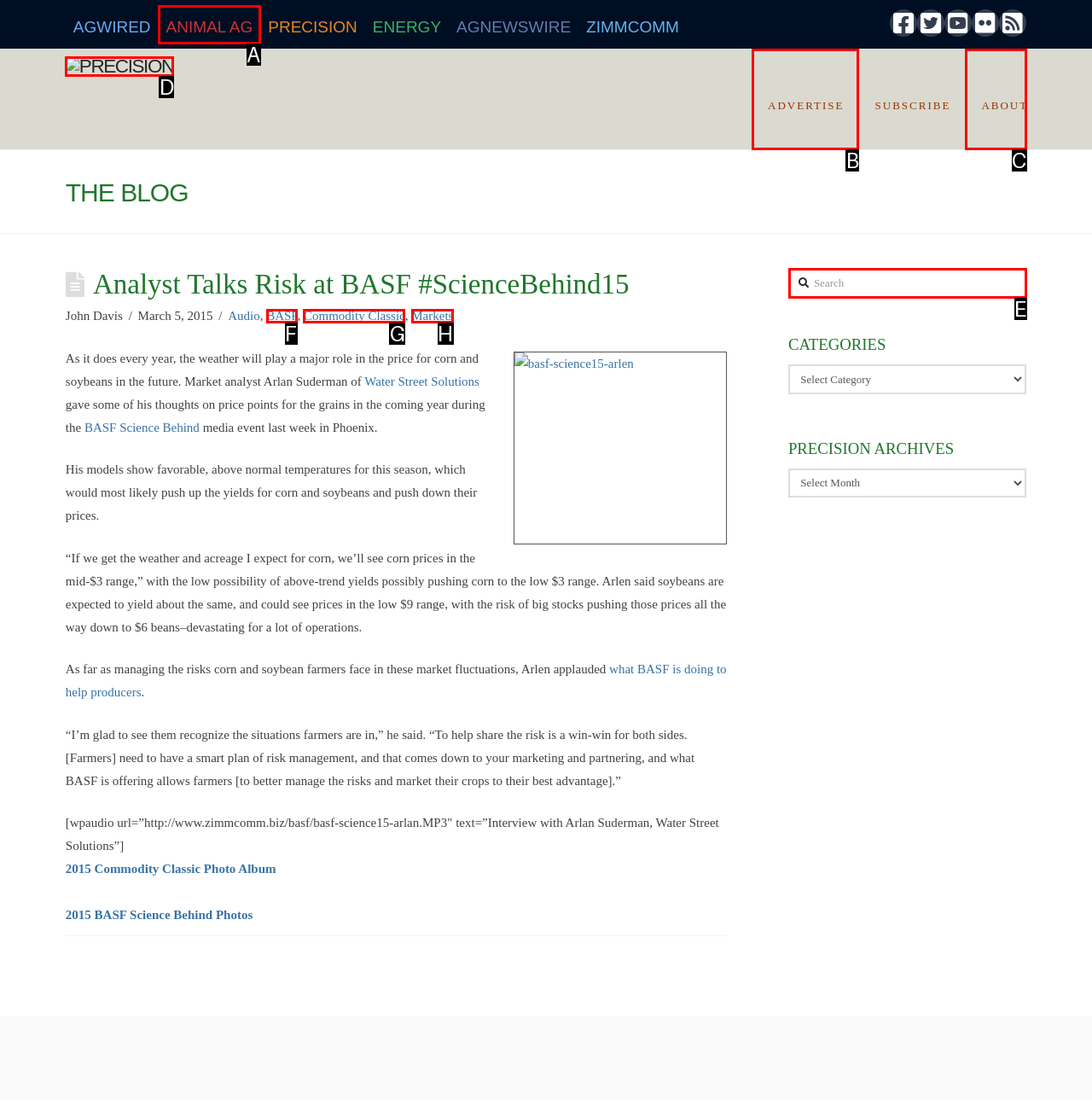Determine the letter of the UI element I should click on to complete the task: Click the 'Business Applications' image from the provided choices in the screenshot.

None